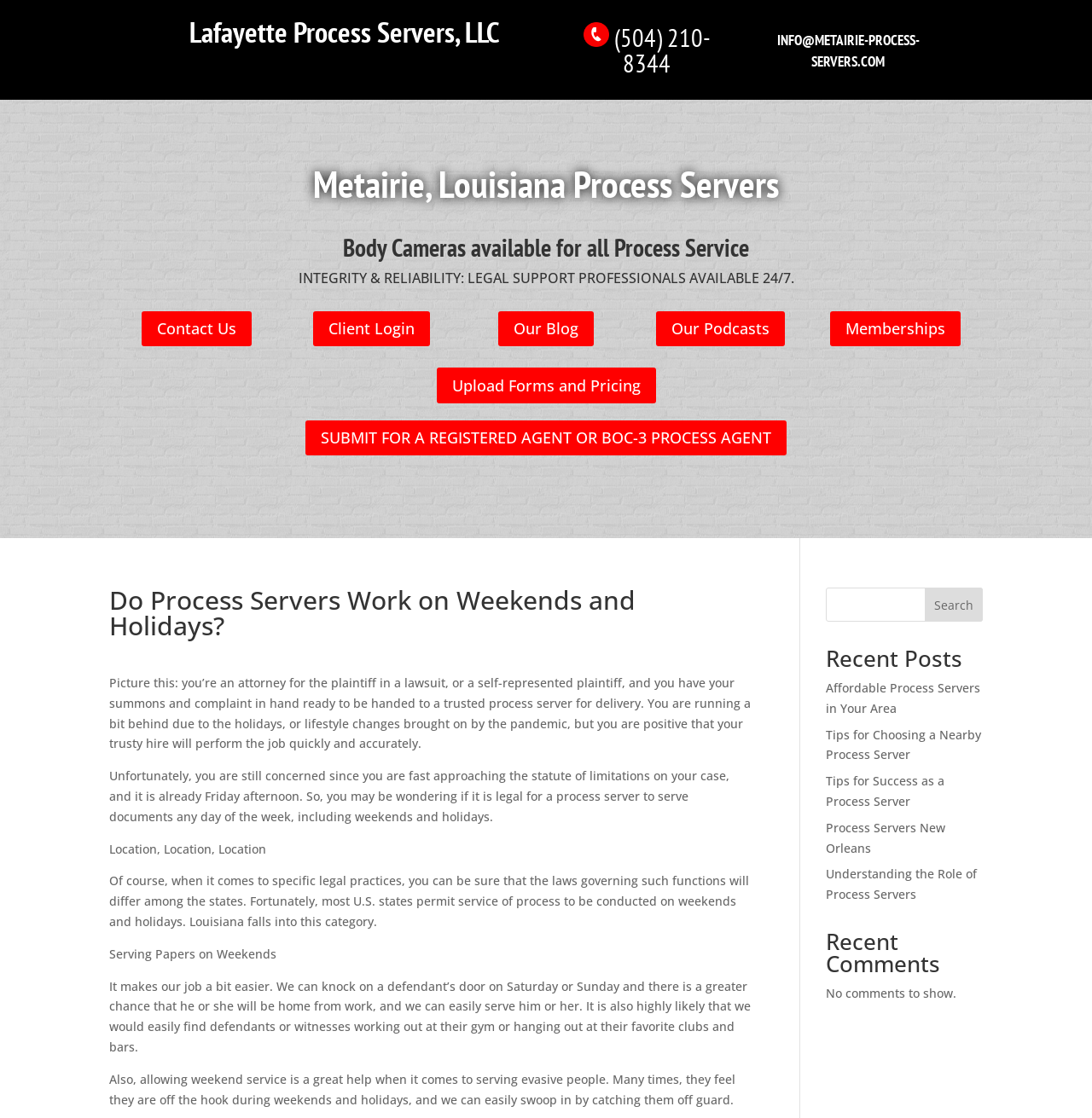Could you provide the bounding box coordinates for the portion of the screen to click to complete this instruction: "Search for something"?

[0.756, 0.526, 0.9, 0.556]